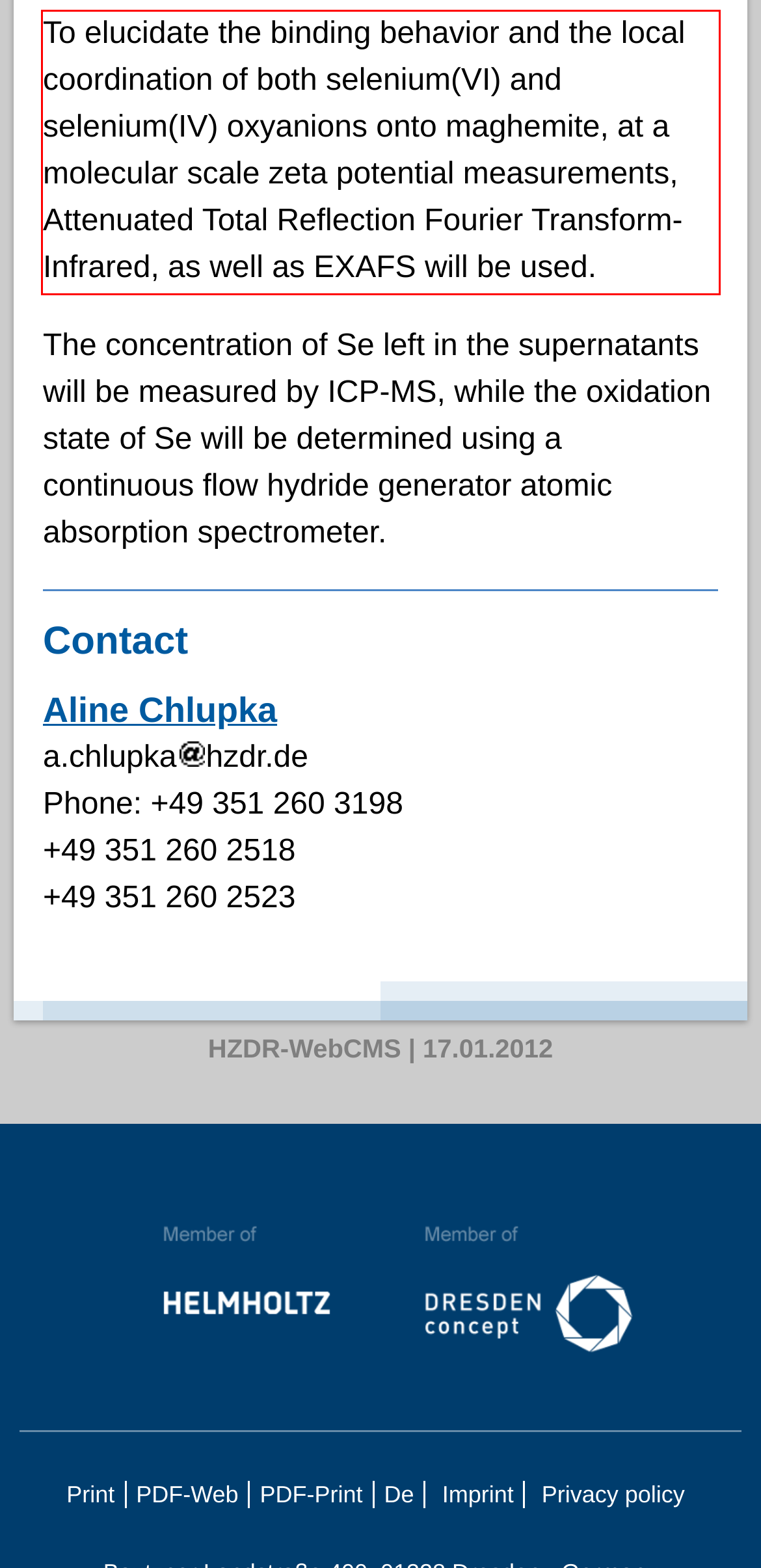Examine the screenshot of the webpage, locate the red bounding box, and perform OCR to extract the text contained within it.

To elucidate the binding behavior and the local coordination of both selenium(VI) and selenium(IV) oxyanions onto maghemite, at a molecular scale zeta potential measurements, Attenuated Total Reflection Fourier Transform-Infrared, as well as EXAFS will be used.